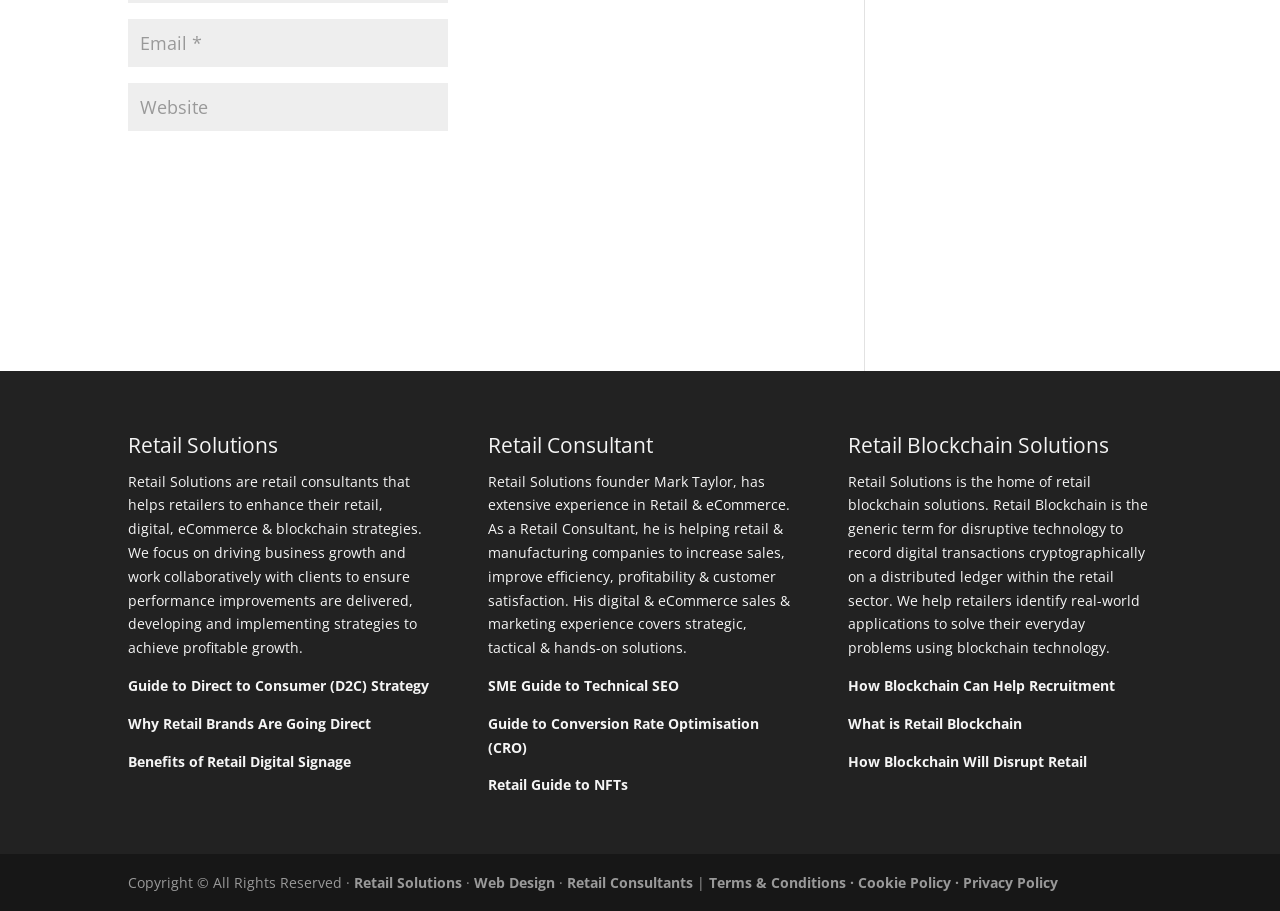Please locate the bounding box coordinates of the element that should be clicked to complete the given instruction: "Learn about Direct to Consumer (D2C) Strategy".

[0.1, 0.742, 0.335, 0.763]